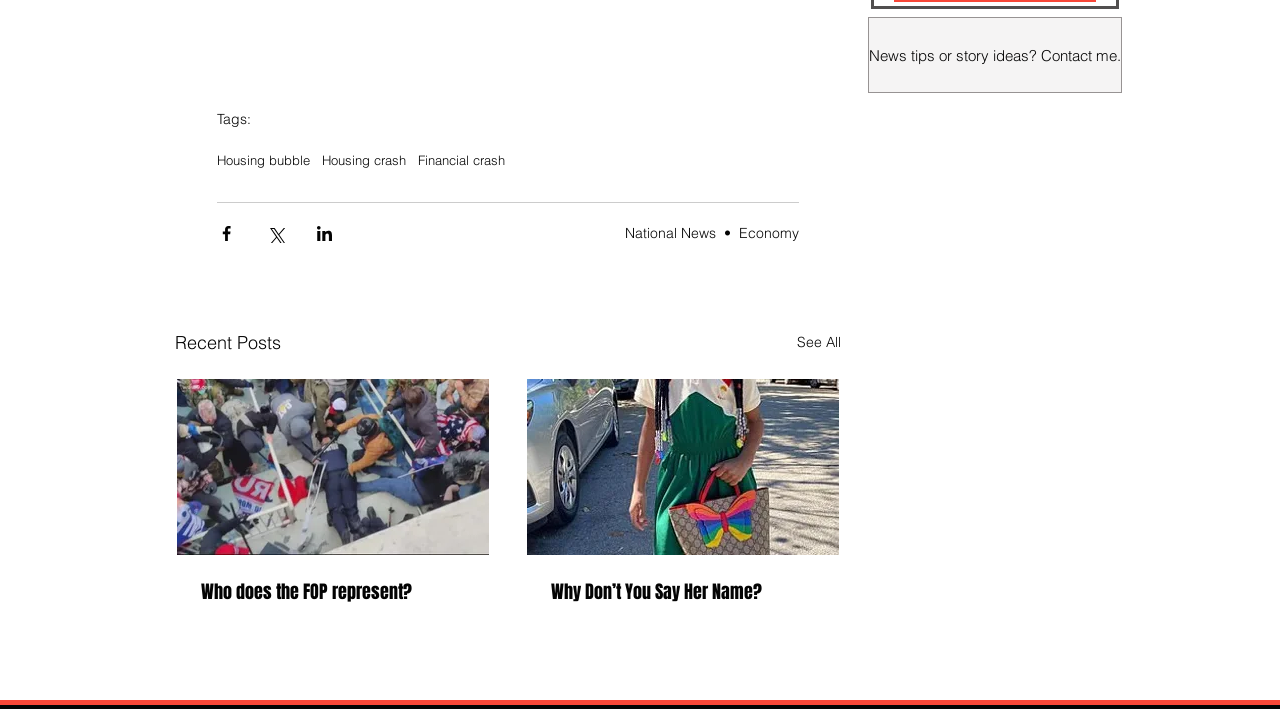Please find the bounding box for the UI component described as follows: "Register & Info".

None